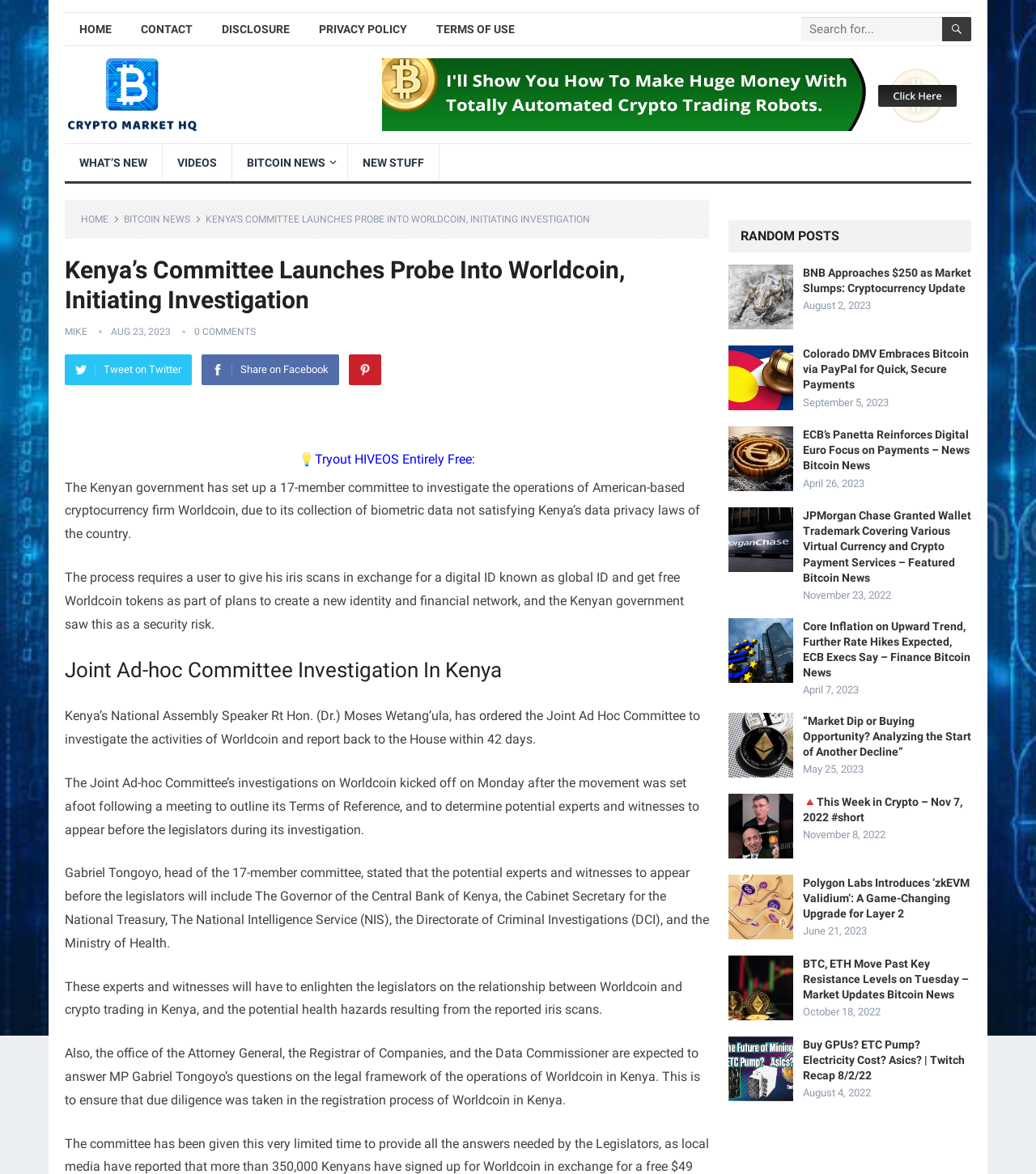Identify the coordinates of the bounding box for the element described below: "Pinterest". Return the coordinates as four float numbers between 0 and 1: [left, top, right, bottom].

[0.337, 0.302, 0.368, 0.328]